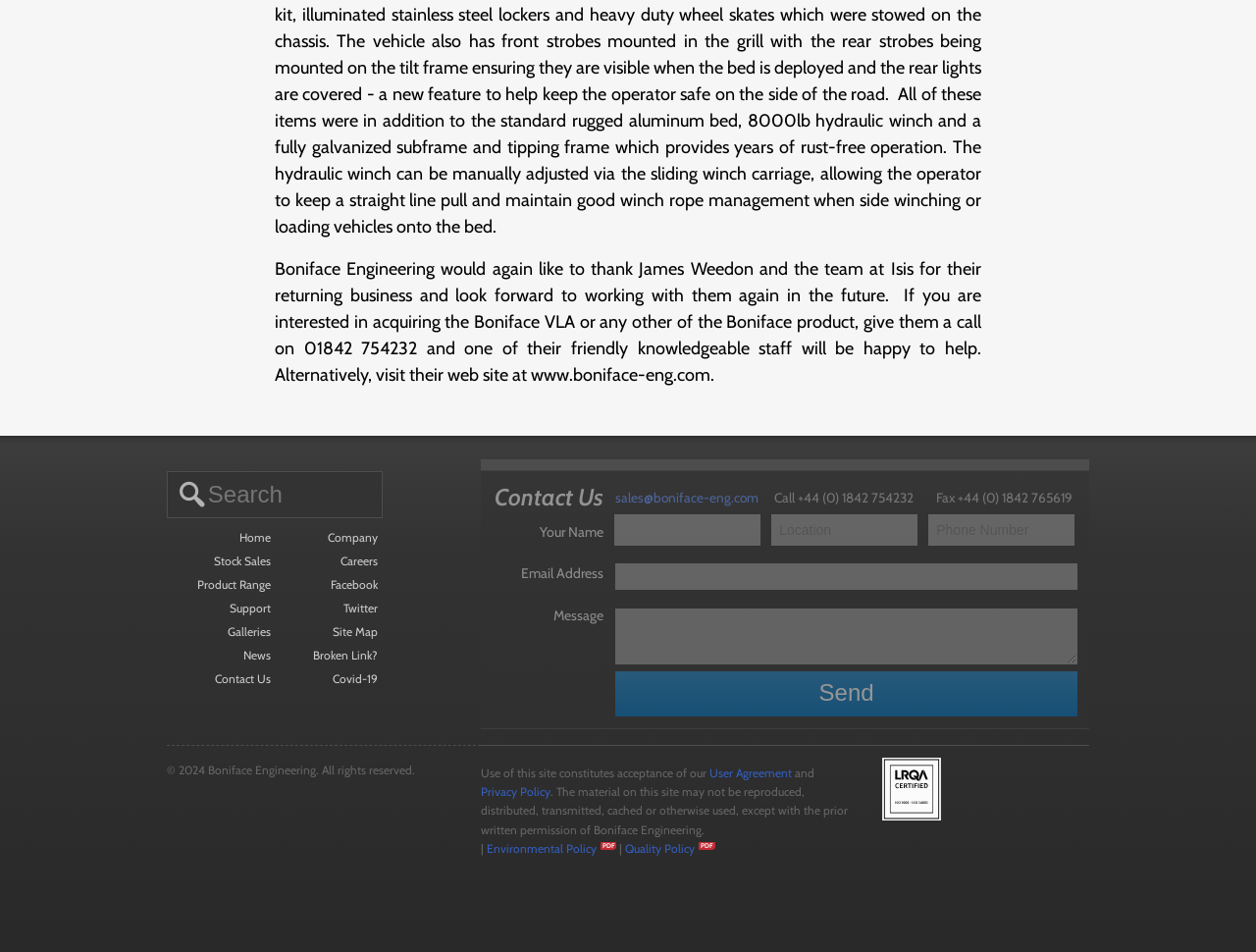From the element description name="phone_number" placeholder="Phone Number", predict the bounding box coordinates of the UI element. The coordinates must be specified in the format (top-left x, top-left y, bottom-right x, bottom-right y) and should be within the 0 to 1 range.

[0.739, 0.54, 0.856, 0.573]